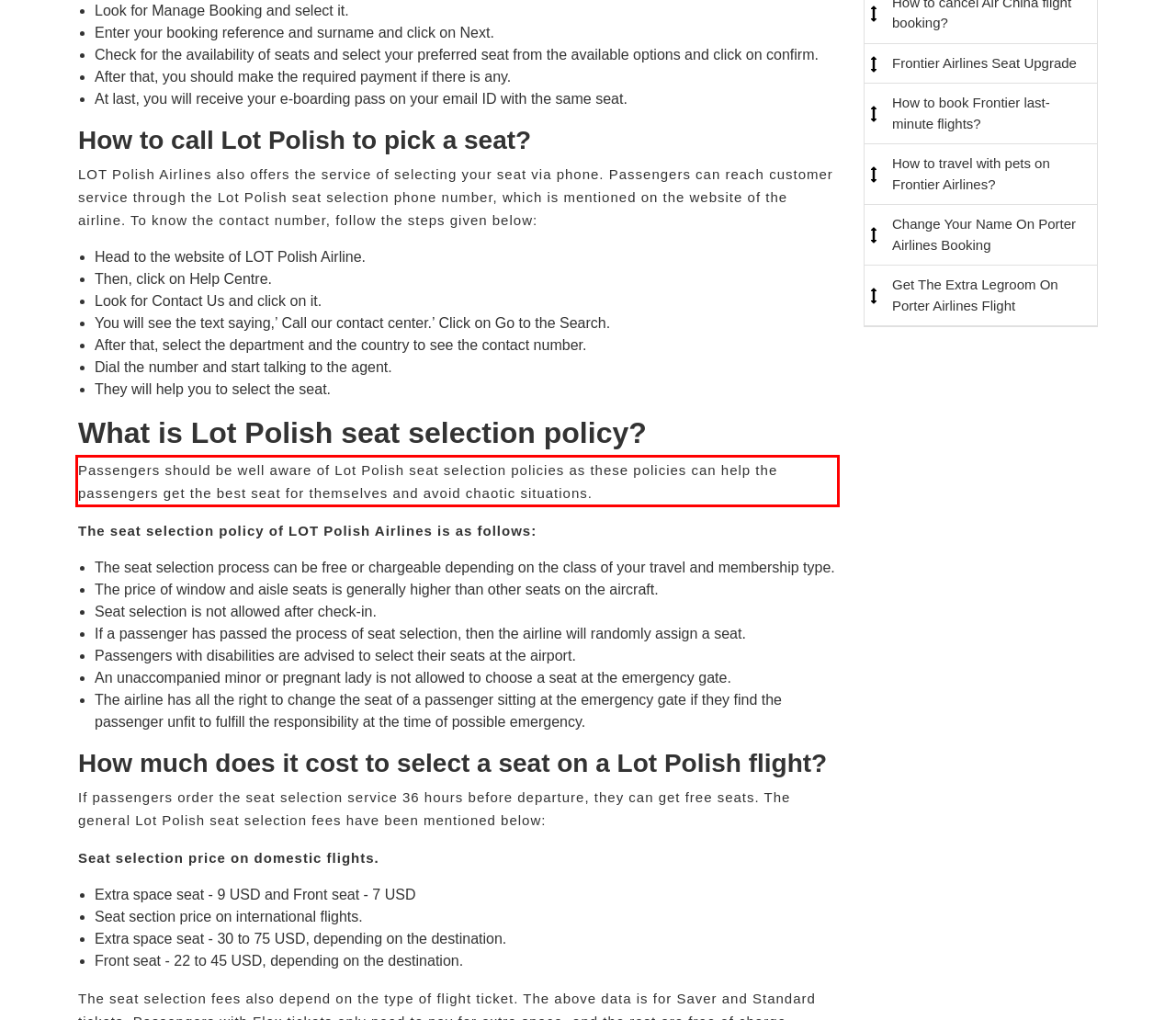Given a screenshot of a webpage with a red bounding box, extract the text content from the UI element inside the red bounding box.

Passengers should be well aware of Lot Polish seat selection policies as these policies can help the passengers get the best seat for themselves and avoid chaotic situations.